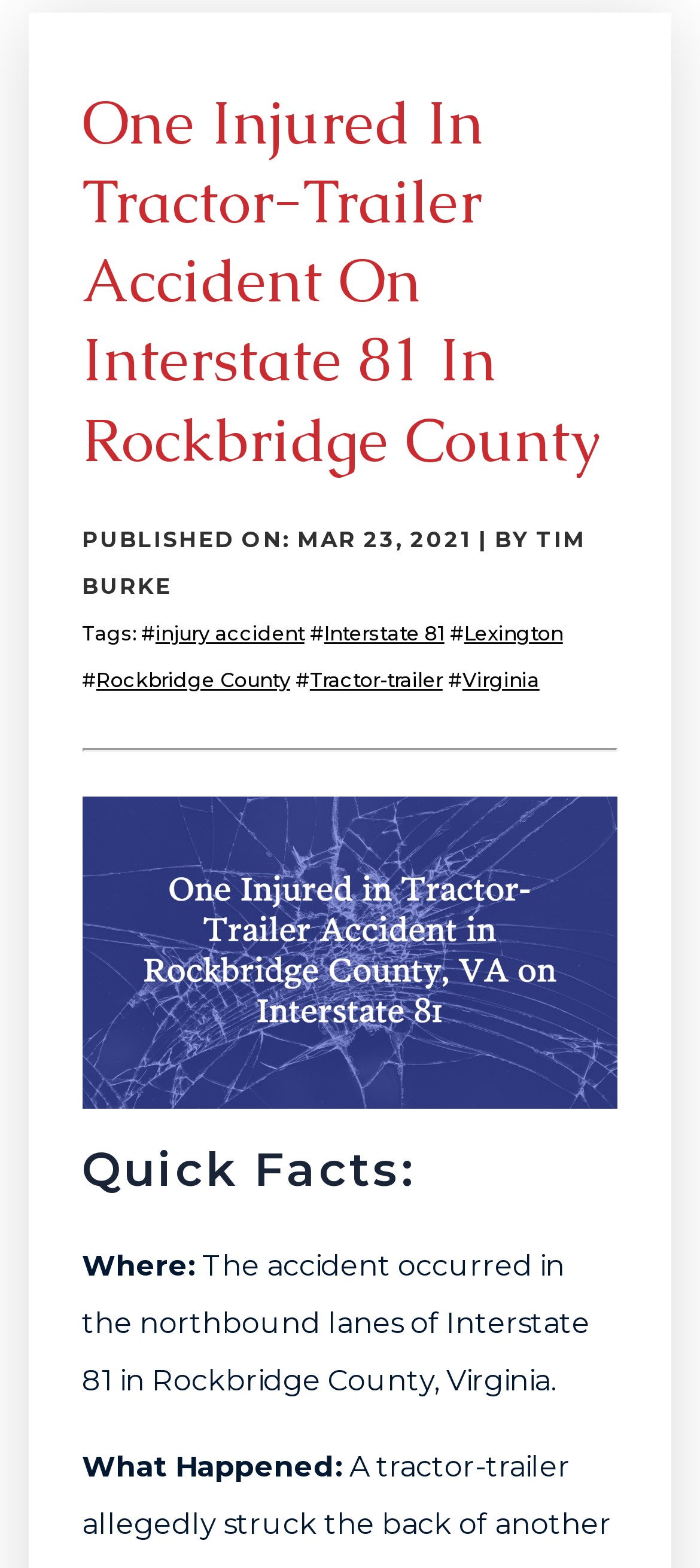Ascertain the bounding box coordinates for the UI element detailed here: "Interstate 81". The coordinates should be provided as [left, top, right, bottom] with each value being a float between 0 and 1.

[0.463, 0.396, 0.635, 0.412]